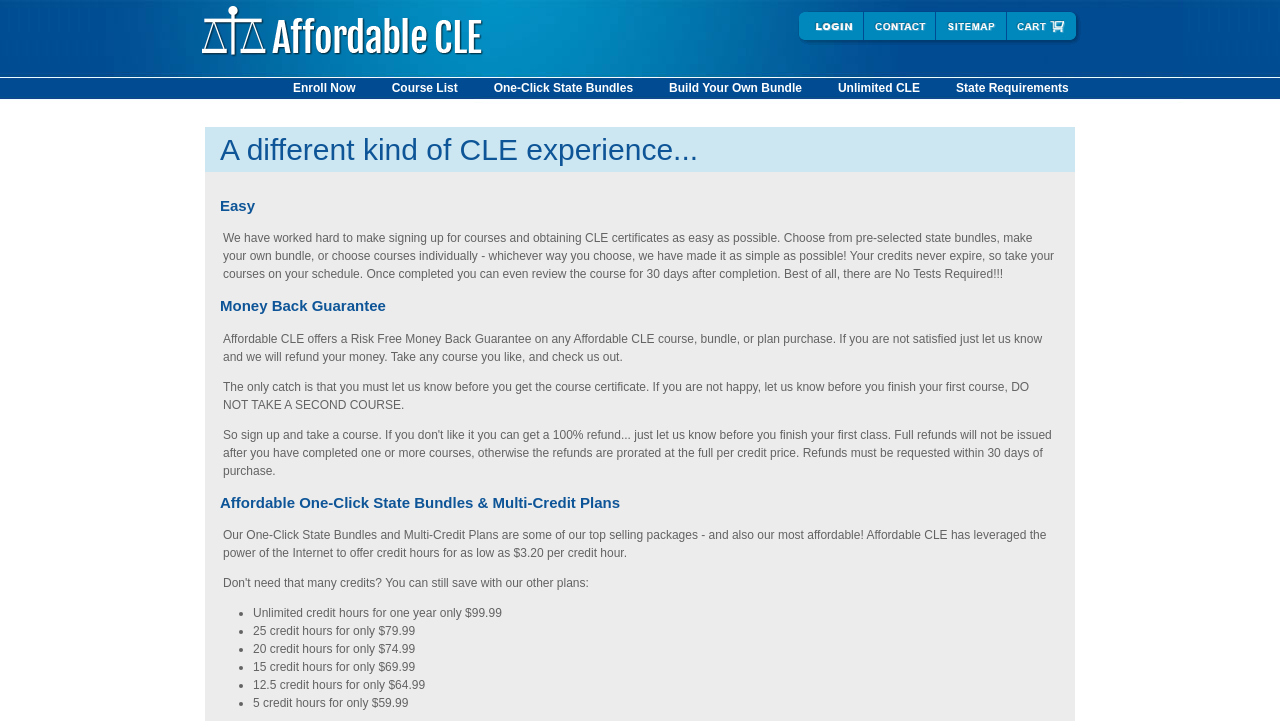Identify the main heading of the webpage and provide its text content.

A different kind of CLE experience...